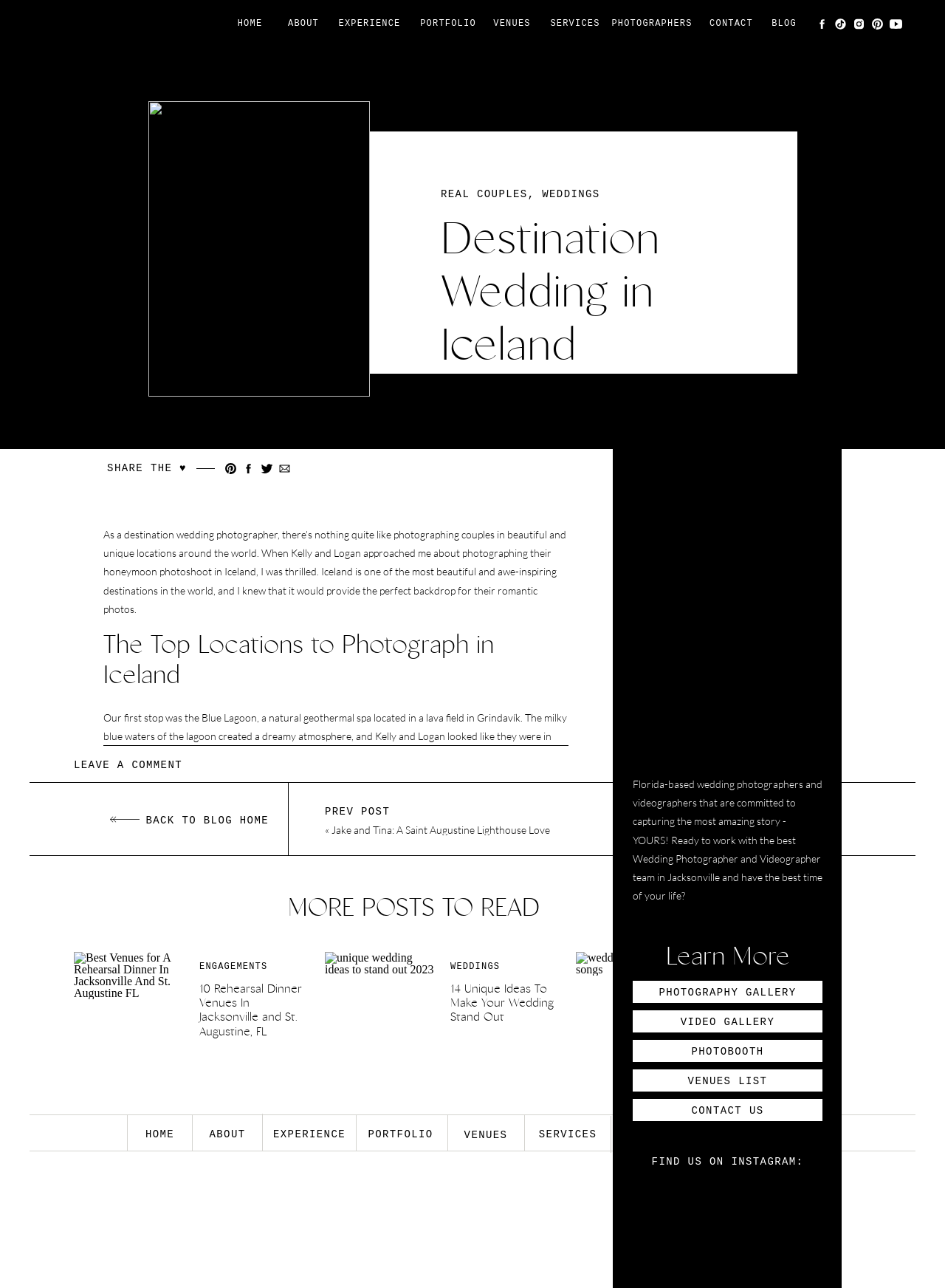How many sections are there in the blog post?
Based on the screenshot, answer the question with a single word or phrase.

3